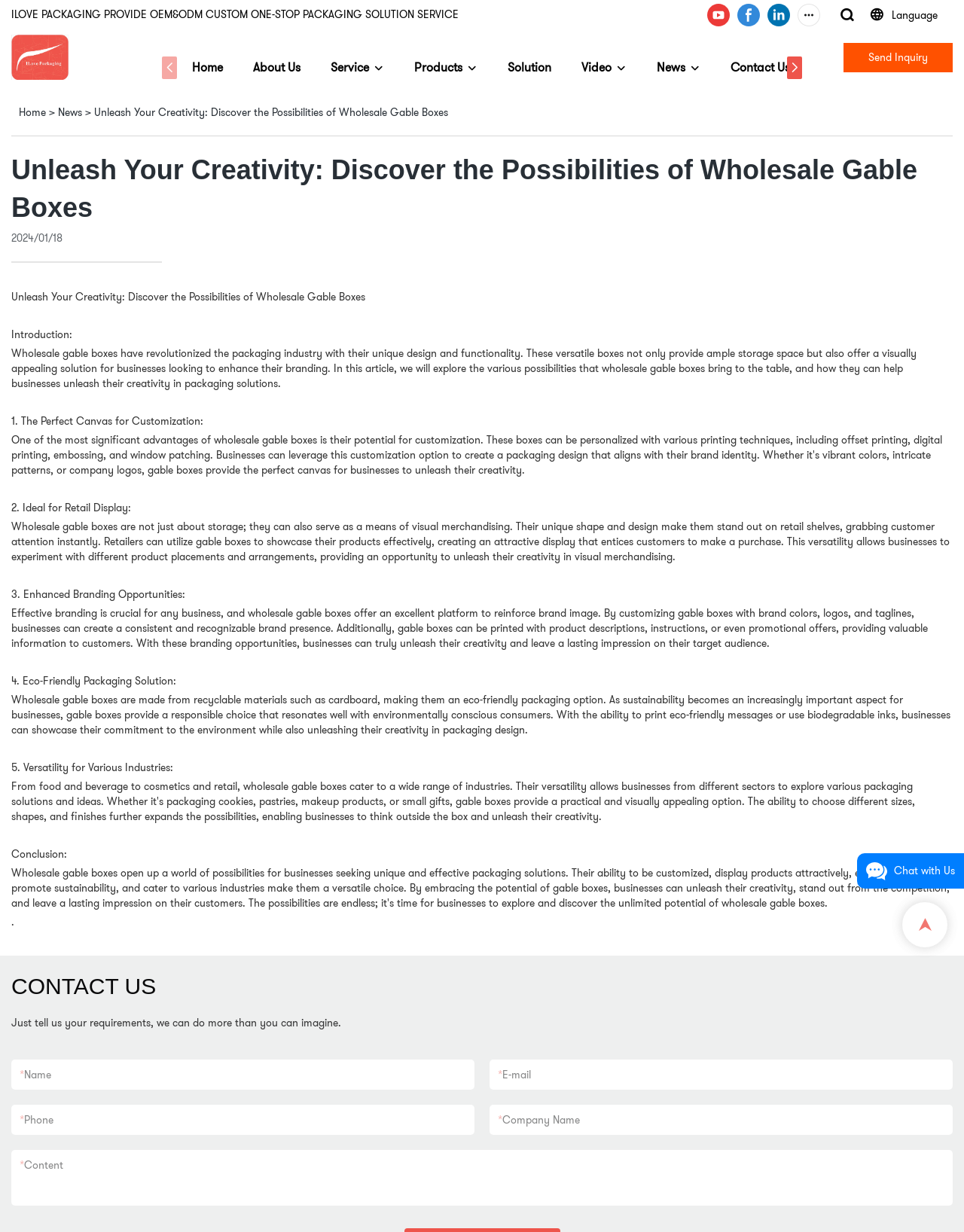Please indicate the bounding box coordinates of the element's region to be clicked to achieve the instruction: "Click the Send Inquiry button". Provide the coordinates as four float numbers between 0 and 1, i.e., [left, top, right, bottom].

[0.901, 0.04, 0.962, 0.052]